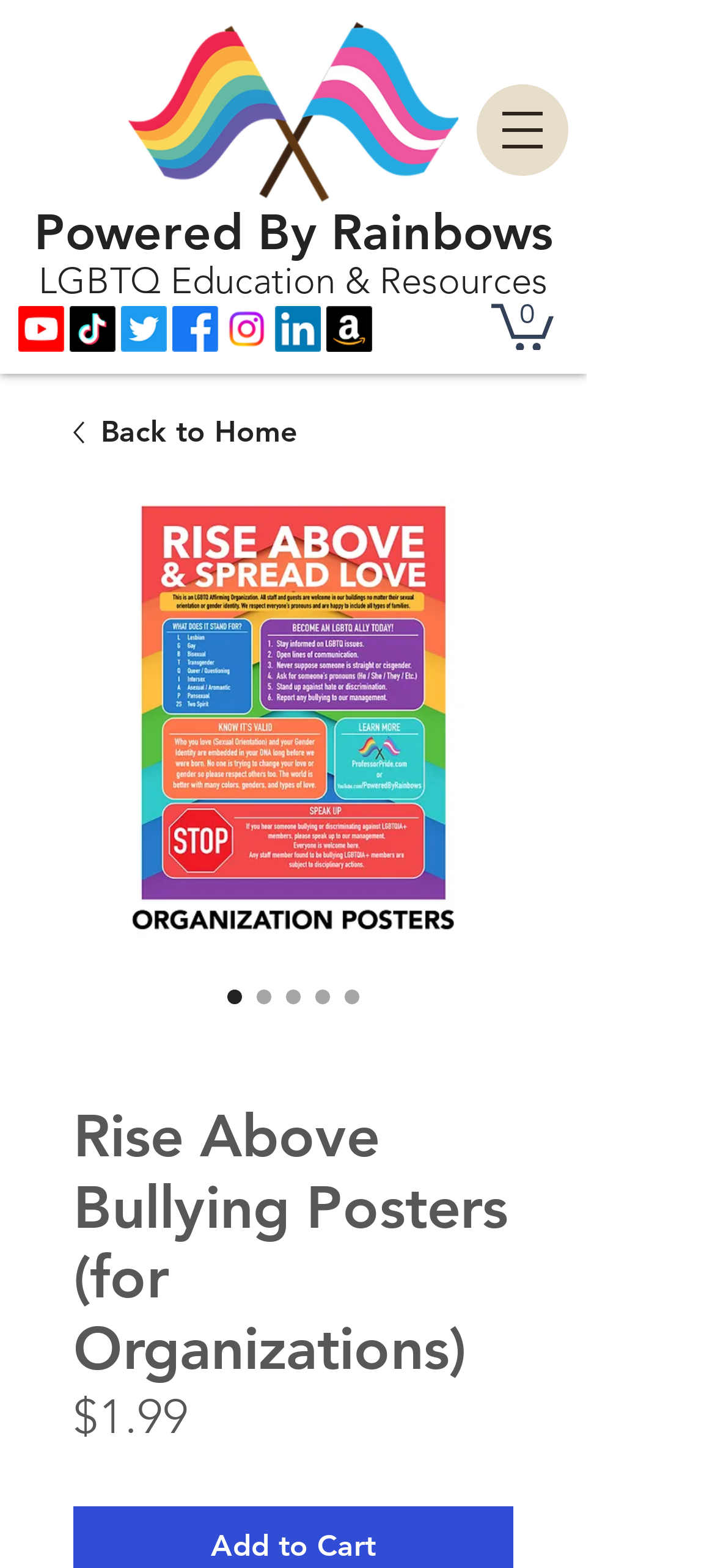Using the information shown in the image, answer the question with as much detail as possible: What is the organization behind this webpage?

I inferred this answer by looking at the heading 'Powered By Rainbows' which is located at the top of the webpage, indicating that it is the organization behind this webpage.